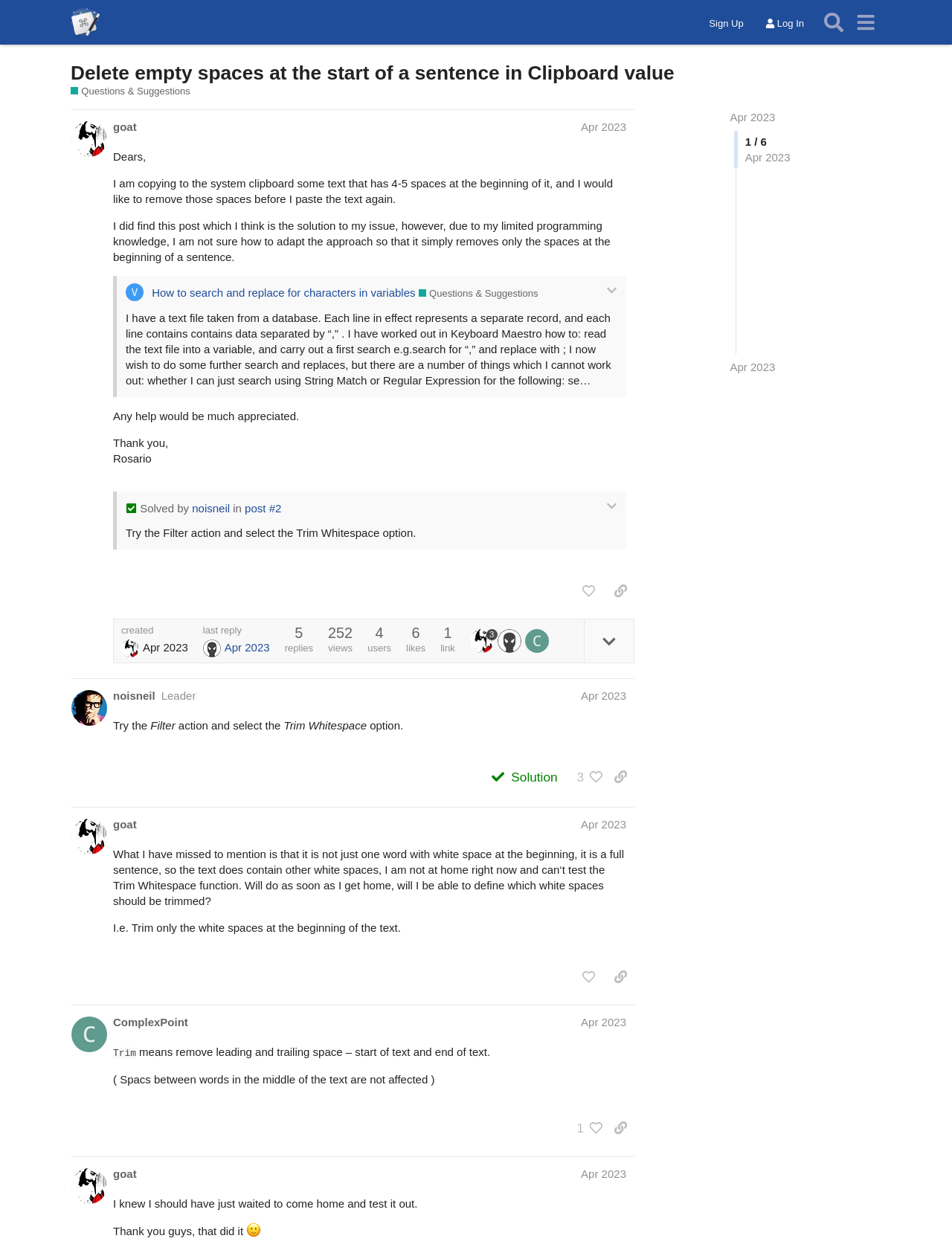What is the solution to this topic?
Please give a detailed and thorough answer to the question, covering all relevant points.

The solution to this topic can be identified by looking at the accepted solution marked as 'Solution' which is located in the second post, and the text 'Try the Filter action and select the Trim Whitespace option.' is the solution provided by the user noisneil.